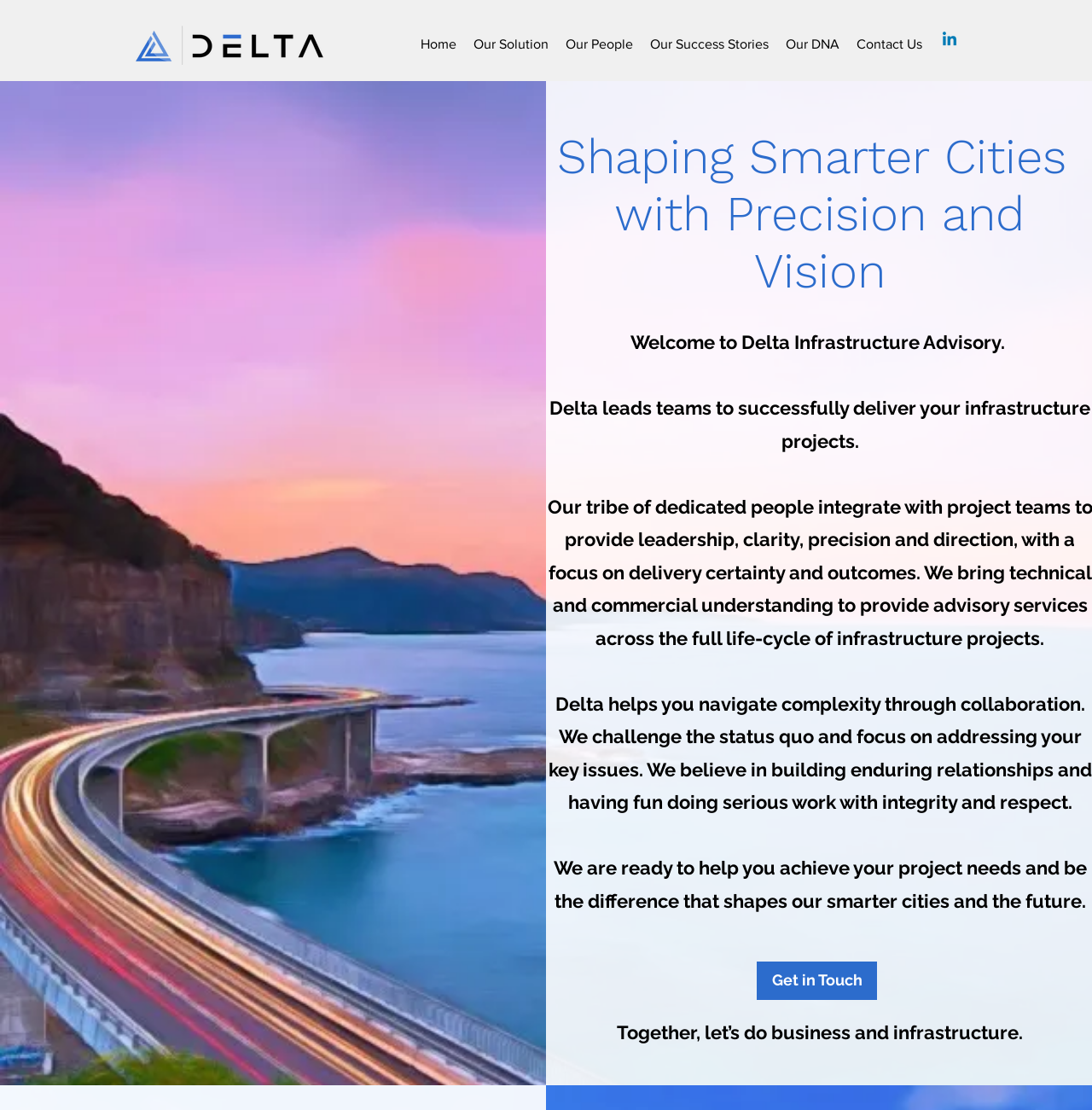What is the purpose of Delta Infrastructure?
Please answer the question as detailed as possible.

The purpose of Delta Infrastructure can be inferred from the text 'Delta leads teams to successfully deliver your infrastructure projects.' which suggests that the company helps clients deliver their infrastructure projects.